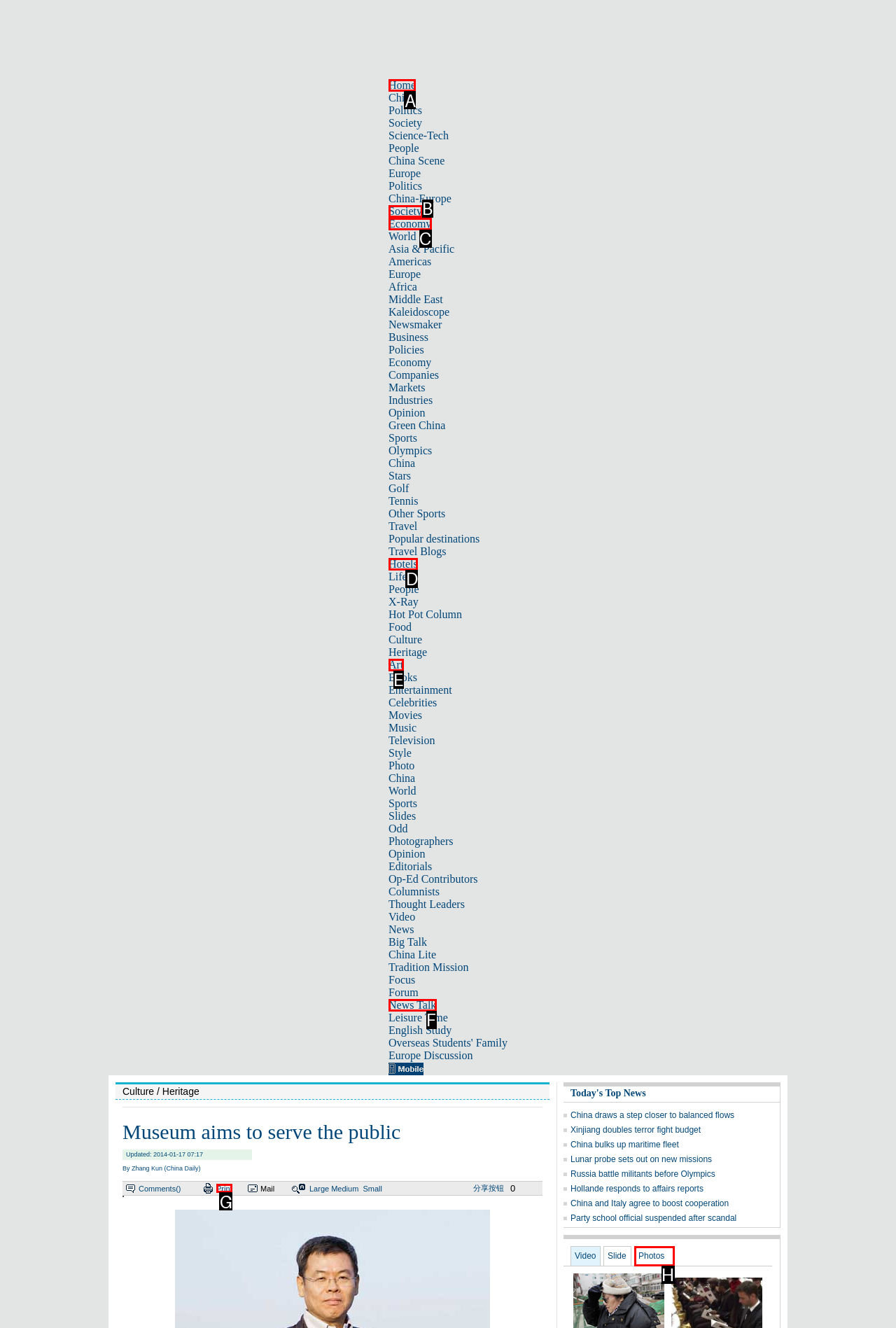Choose the UI element you need to click to carry out the task: Click on the 'Home' link.
Respond with the corresponding option's letter.

A